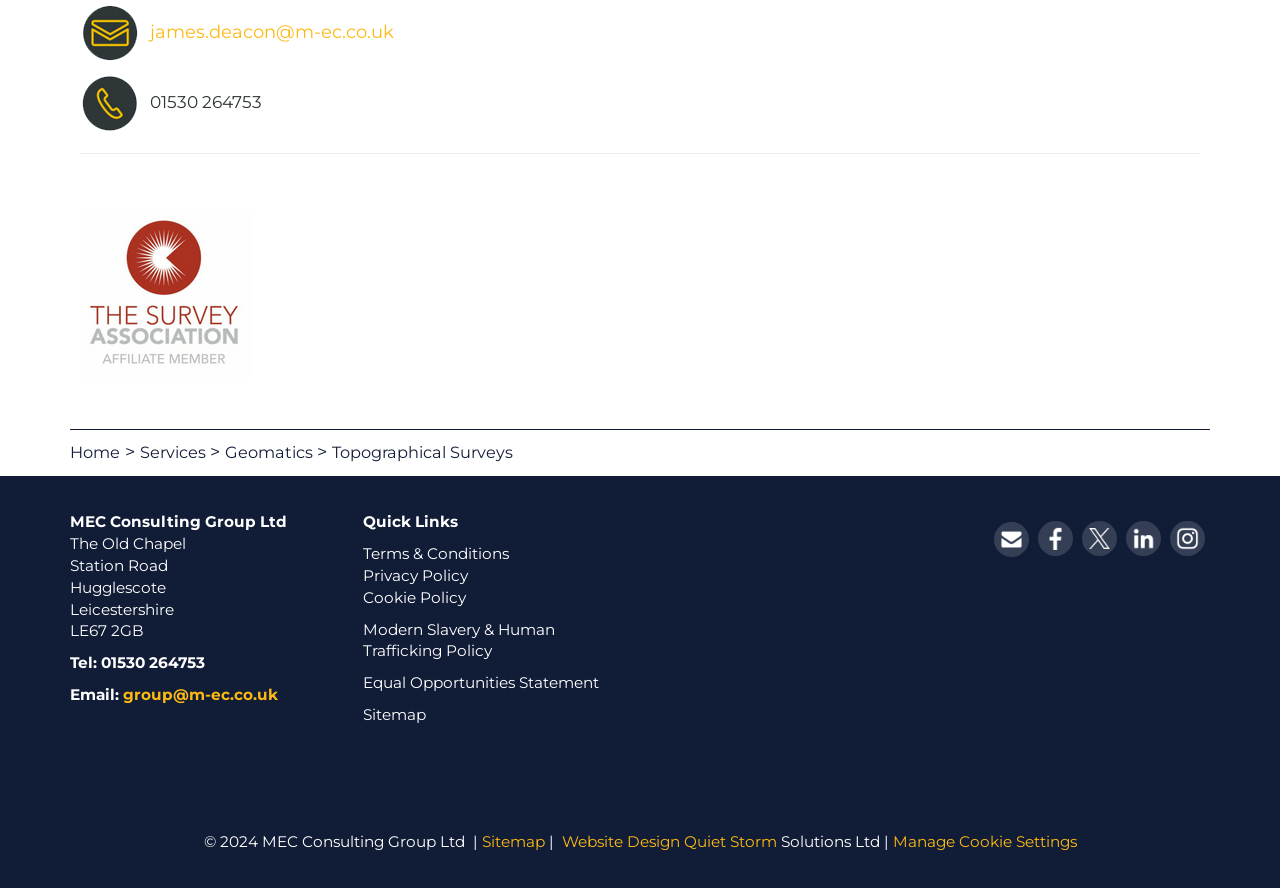Locate the bounding box coordinates of the clickable area to execute the instruction: "Click the 'Services' link". Provide the coordinates as four float numbers between 0 and 1, represented as [left, top, right, bottom].

[0.109, 0.498, 0.164, 0.521]